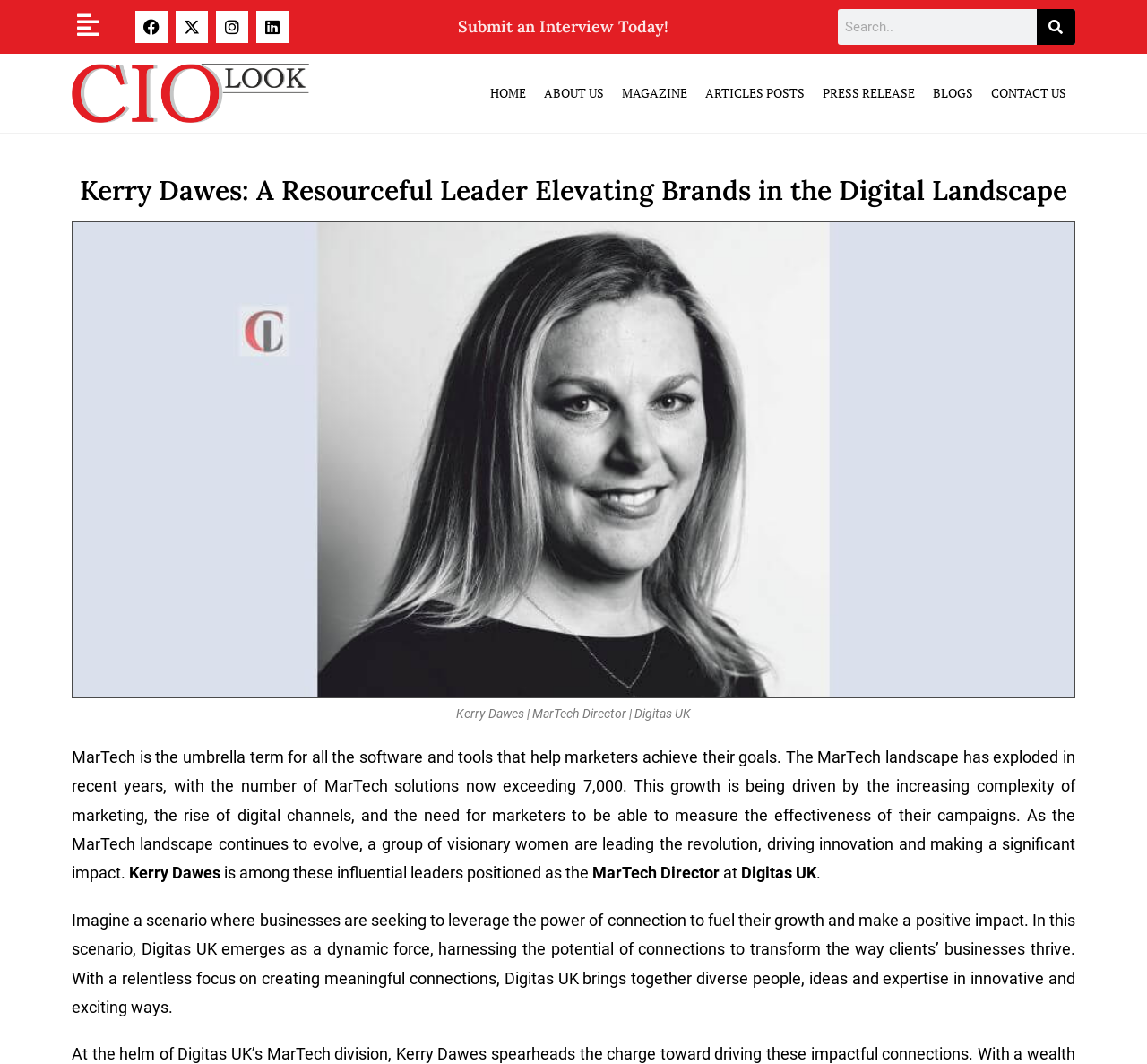Determine the primary headline of the webpage.

Kerry Dawes: A Resourceful Leader Elevating Brands in the Digital Landscape